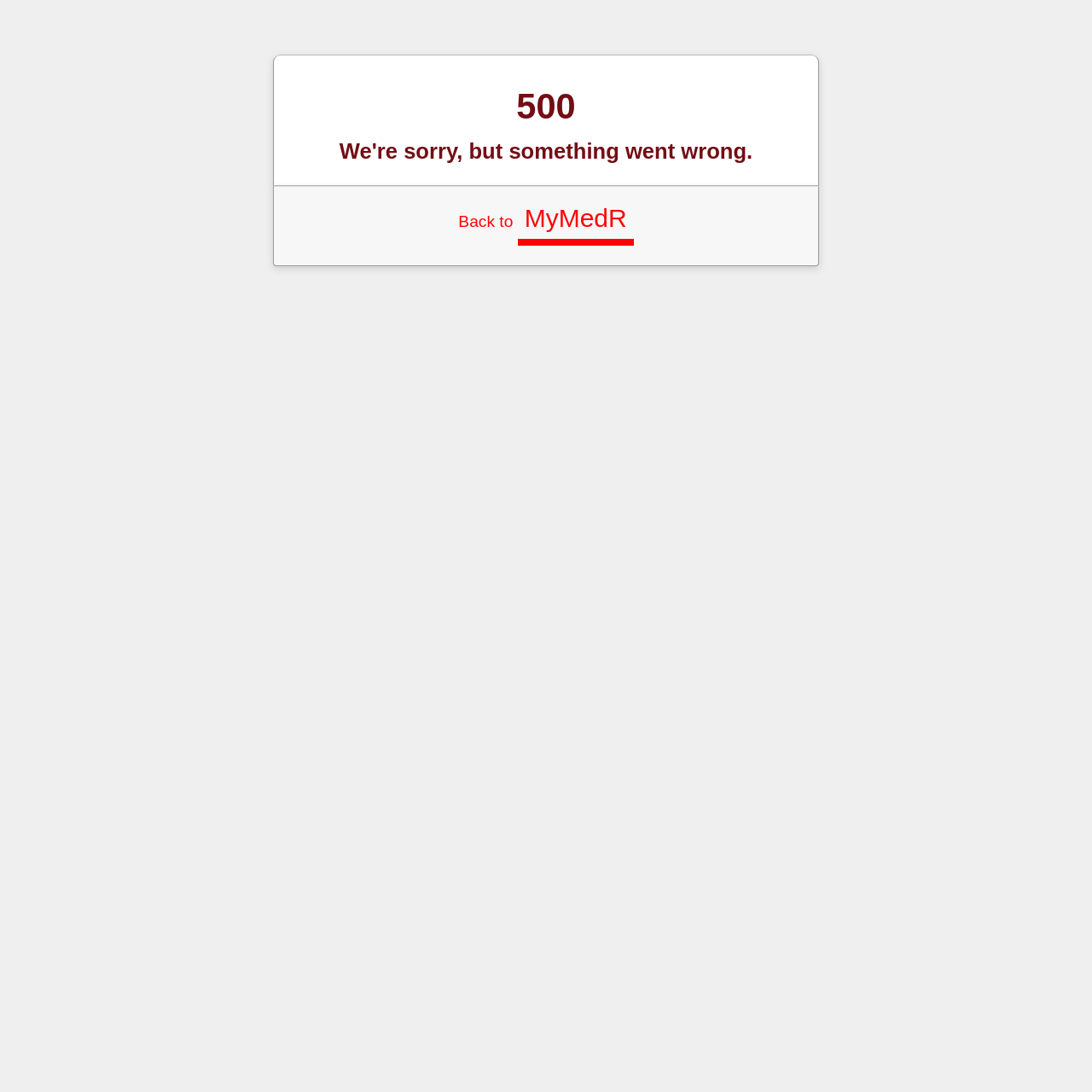Determine the bounding box coordinates of the UI element described by: "Back to MyMedR".

[0.42, 0.194, 0.58, 0.211]